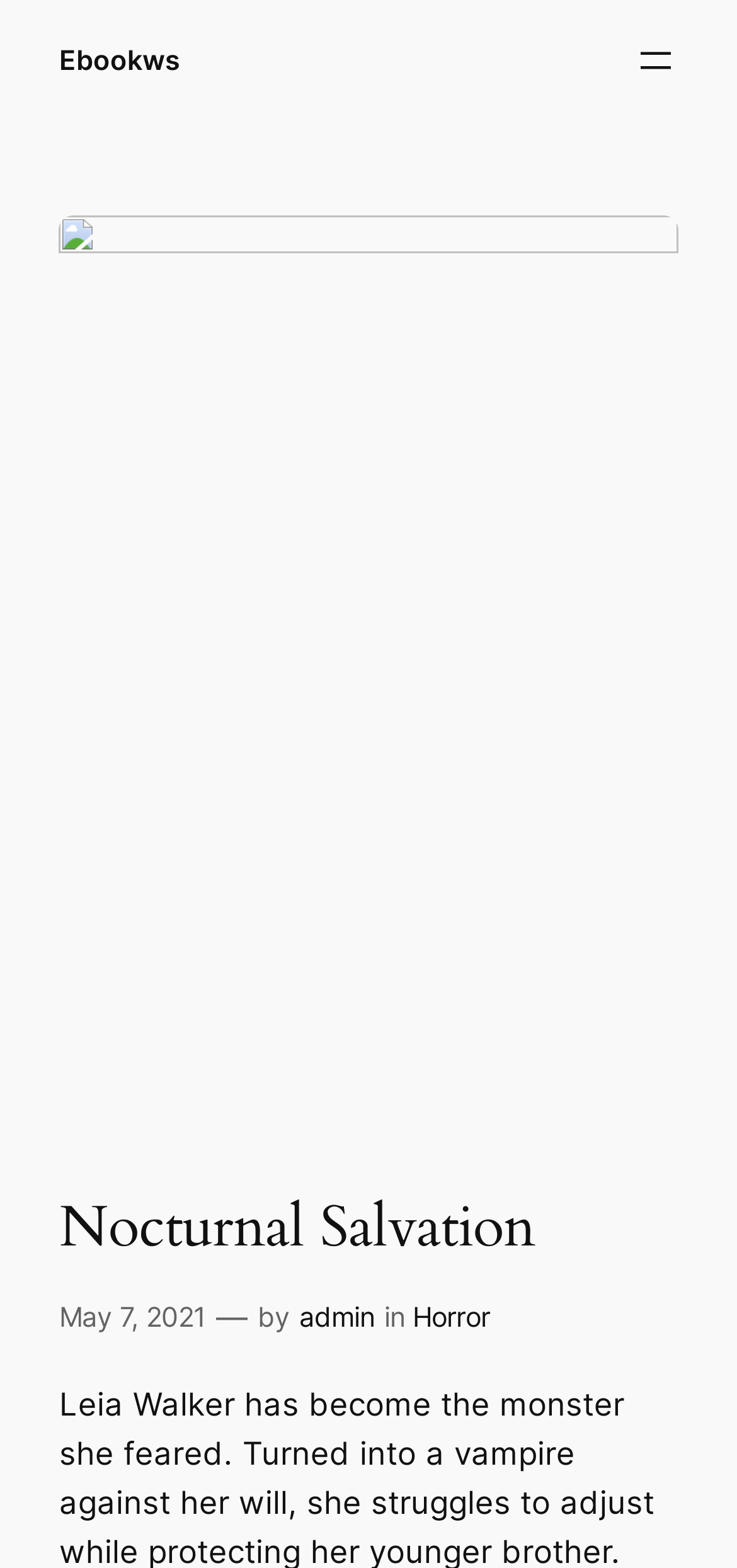What is the name of the ebook?
Look at the image and provide a short answer using one word or a phrase.

Nocturnal Salvation